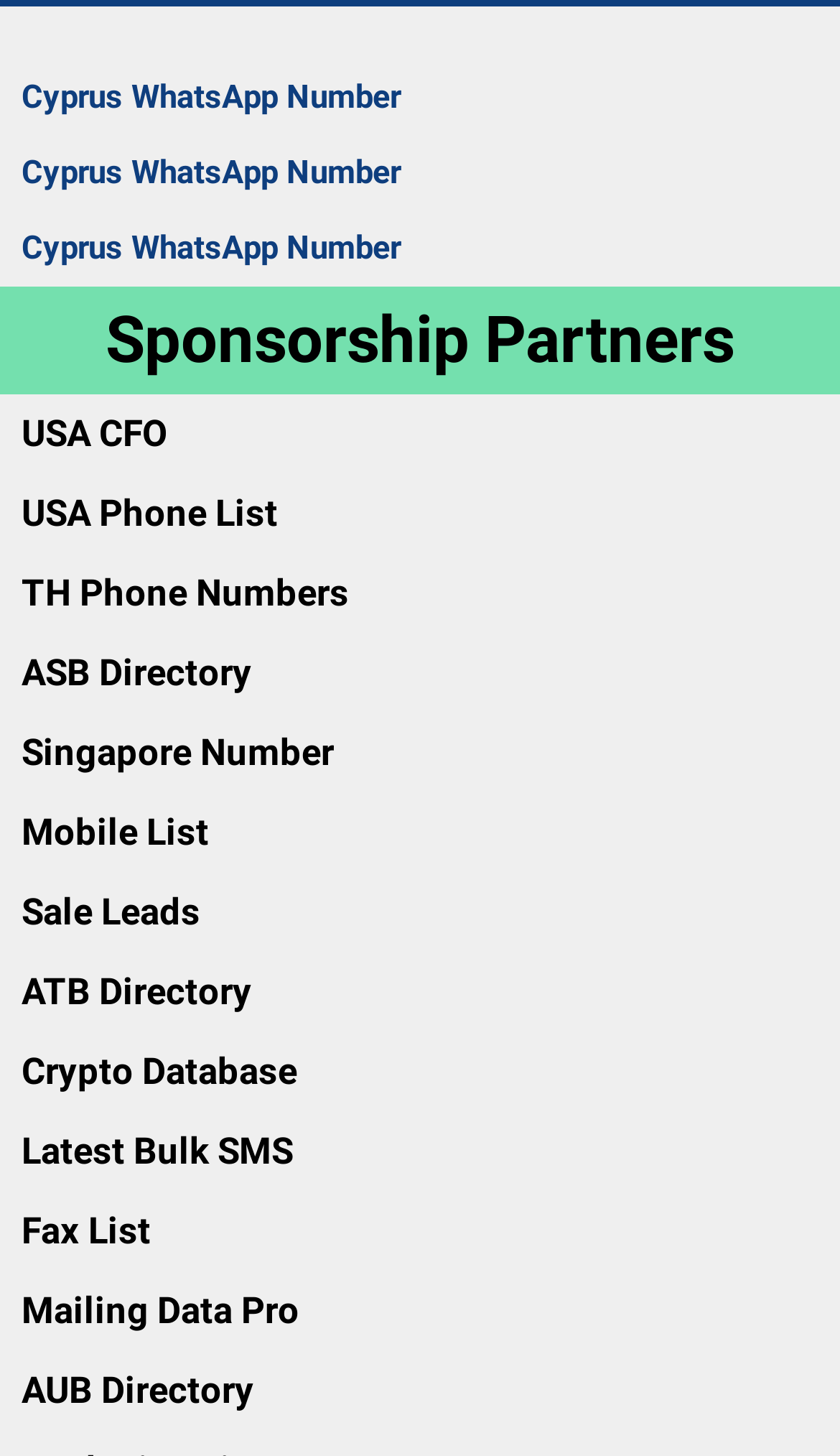Provide a single word or phrase answer to the question: 
What is the last directory listed?

AUB Directory